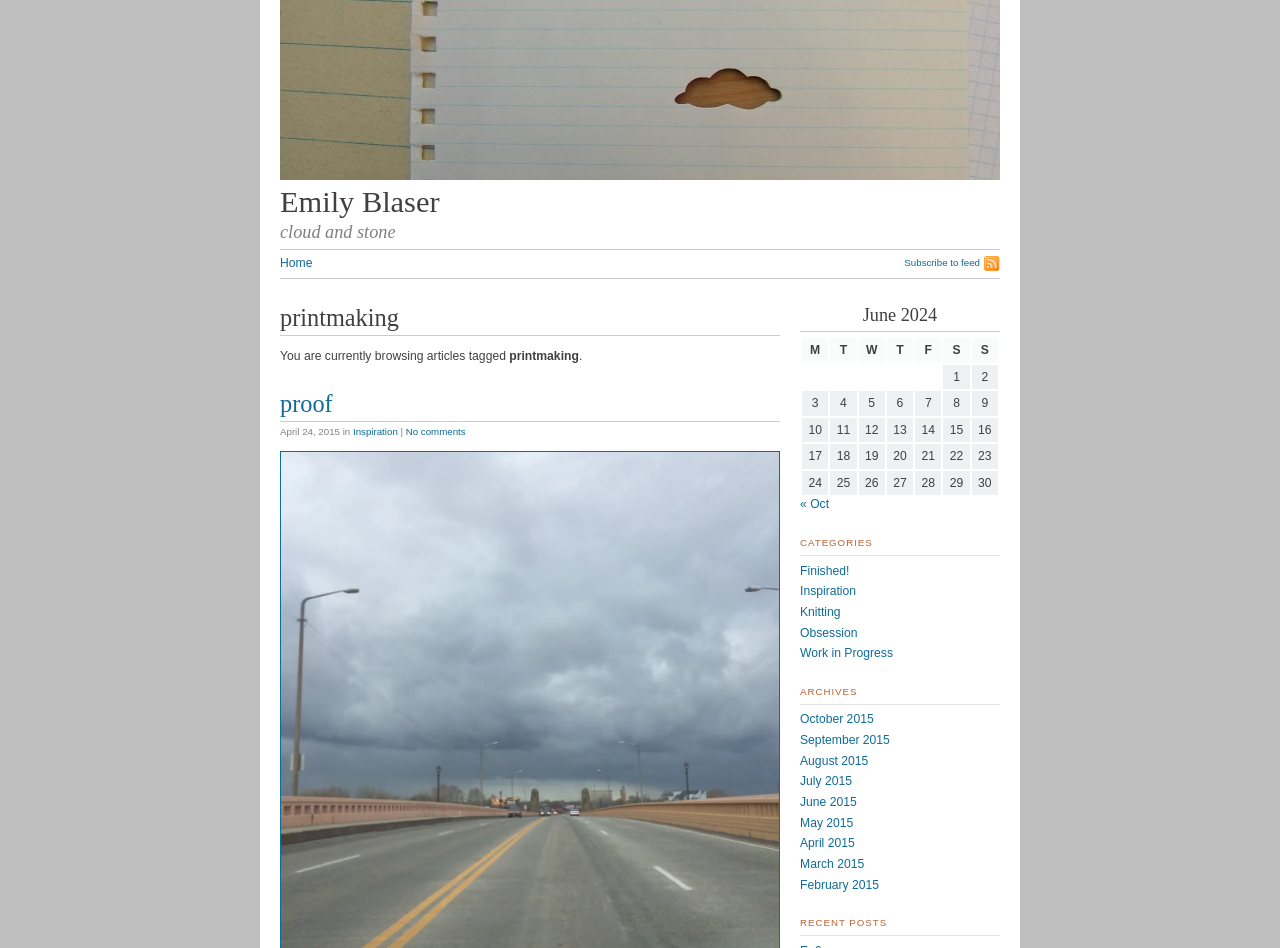Identify the bounding box coordinates of the clickable section necessary to follow the following instruction: "Subscribe to the feed". The coordinates should be presented as four float numbers from 0 to 1, i.e., [left, top, right, bottom].

[0.707, 0.269, 0.781, 0.287]